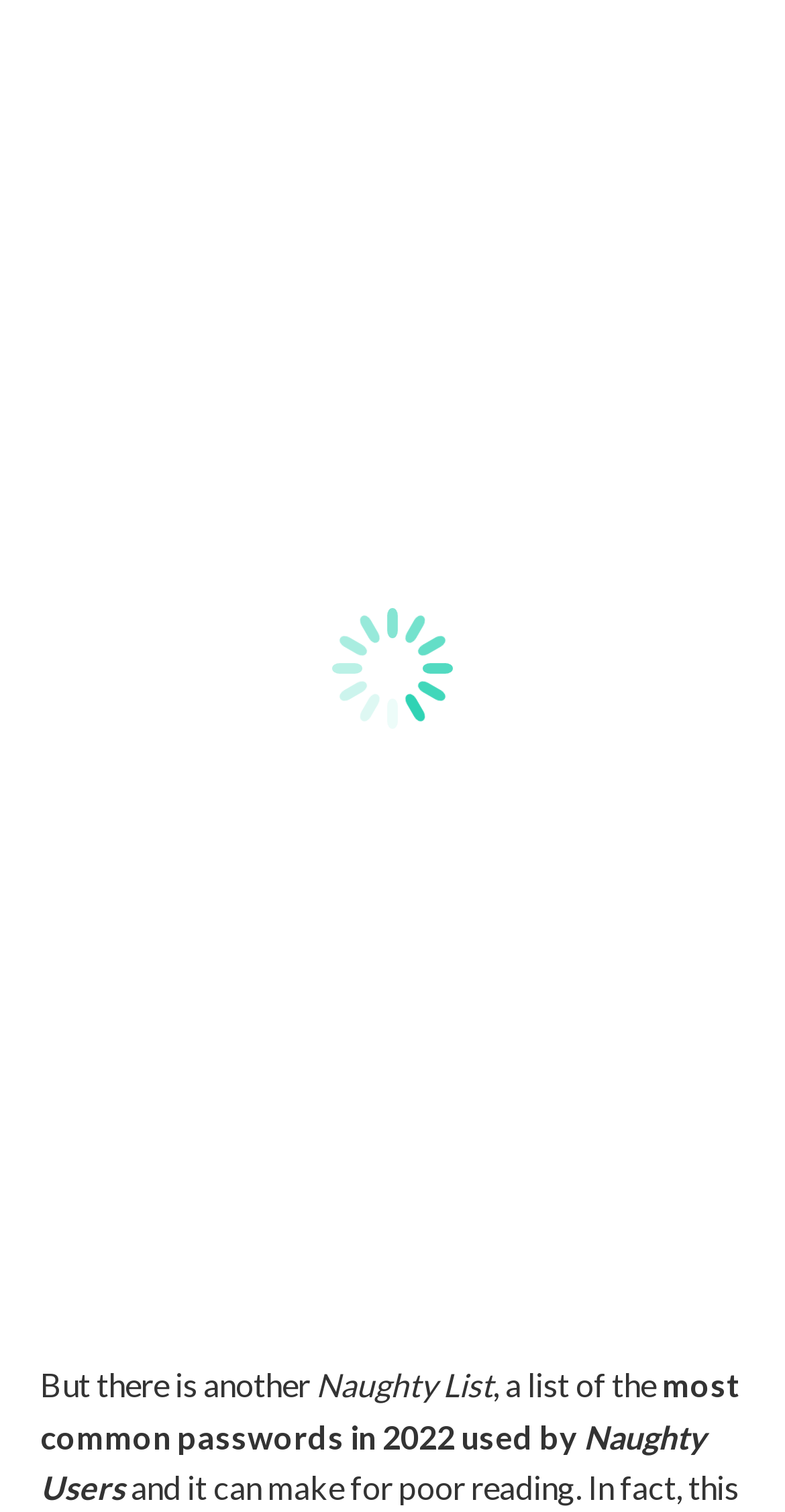Construct a comprehensive description capturing every detail on the webpage.

The webpage is about the concept of a "Naughty List" during Christmas, but with a twist. At the top, there is a large image taking up about half of the screen width. Below it, there is a heading that reads "Are you on the Naughty List this Christmas?" in a prominent font size. 

To the right of the heading, there is a section with the text "You are here:" followed by three links: "DEC 9", "News", and "Cyber Security". Below this section, there is another image that spans almost the entire screen width. 

Further down, there is a figure with an image, which has an empty alt attribute, and its file name is "image-3.png". Above this figure, there is a repetition of the heading "Are you on the Naughty List this Christmas?". 

The main content of the webpage starts below the figure, with a series of paragraphs. The first paragraph begins with the text "As Christmas approaches, children everywhere will be hoping they are not on the..." and continues to the next line with "...and receive all the presents they asked for." 

The following paragraphs discuss the concept of a "Naughty List" in the context of cybersecurity, mentioning "the most common passwords in 2022 used by Naughty Users". 

At the very bottom of the page, there is a link "Go to Top" accompanied by a small image, which suggests that the webpage has a lot of content and the user may need to navigate back to the top.